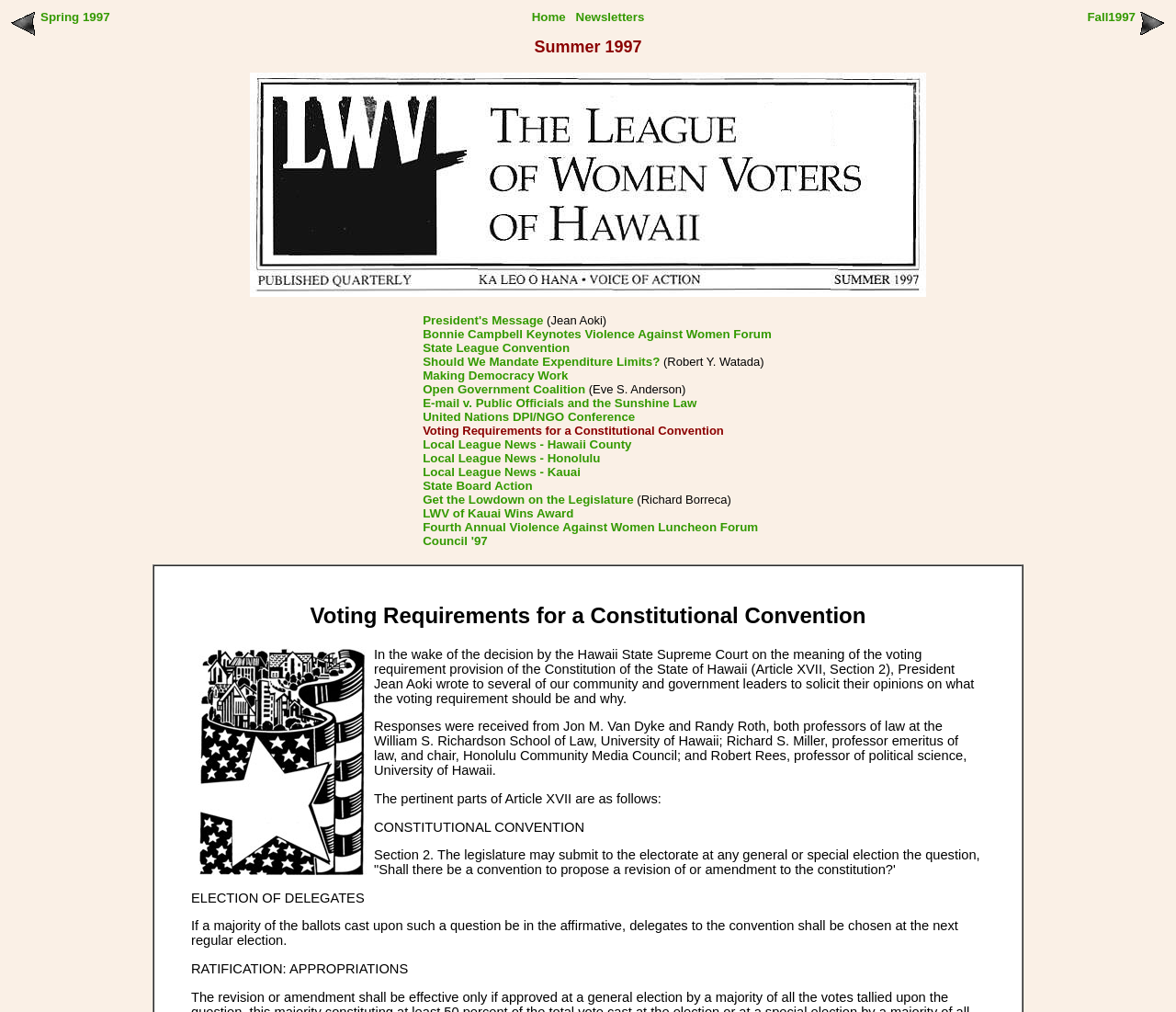Locate the bounding box coordinates of the element that should be clicked to fulfill the instruction: "Click on Spring 1997".

[0.034, 0.01, 0.093, 0.024]